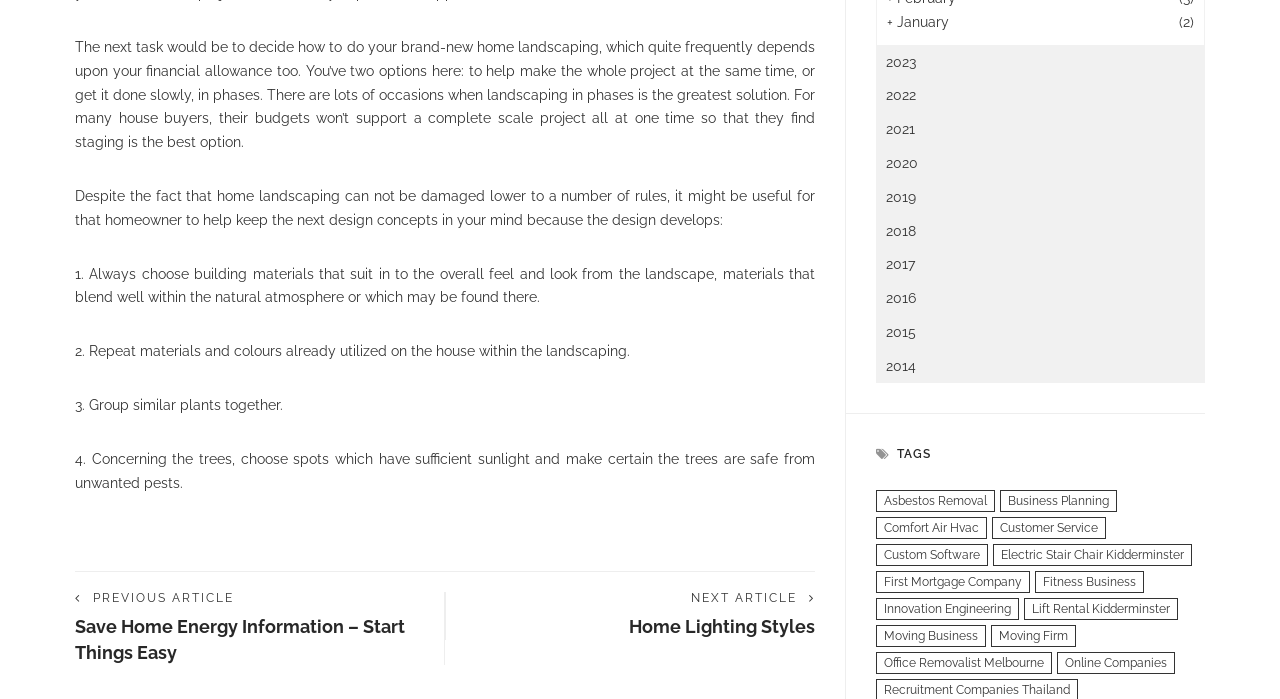How many years are listed in the webpage's archive?
Based on the visual details in the image, please answer the question thoroughly.

The webpage lists years from 2014 to 2023, which is a total of 9 years, as archive links.